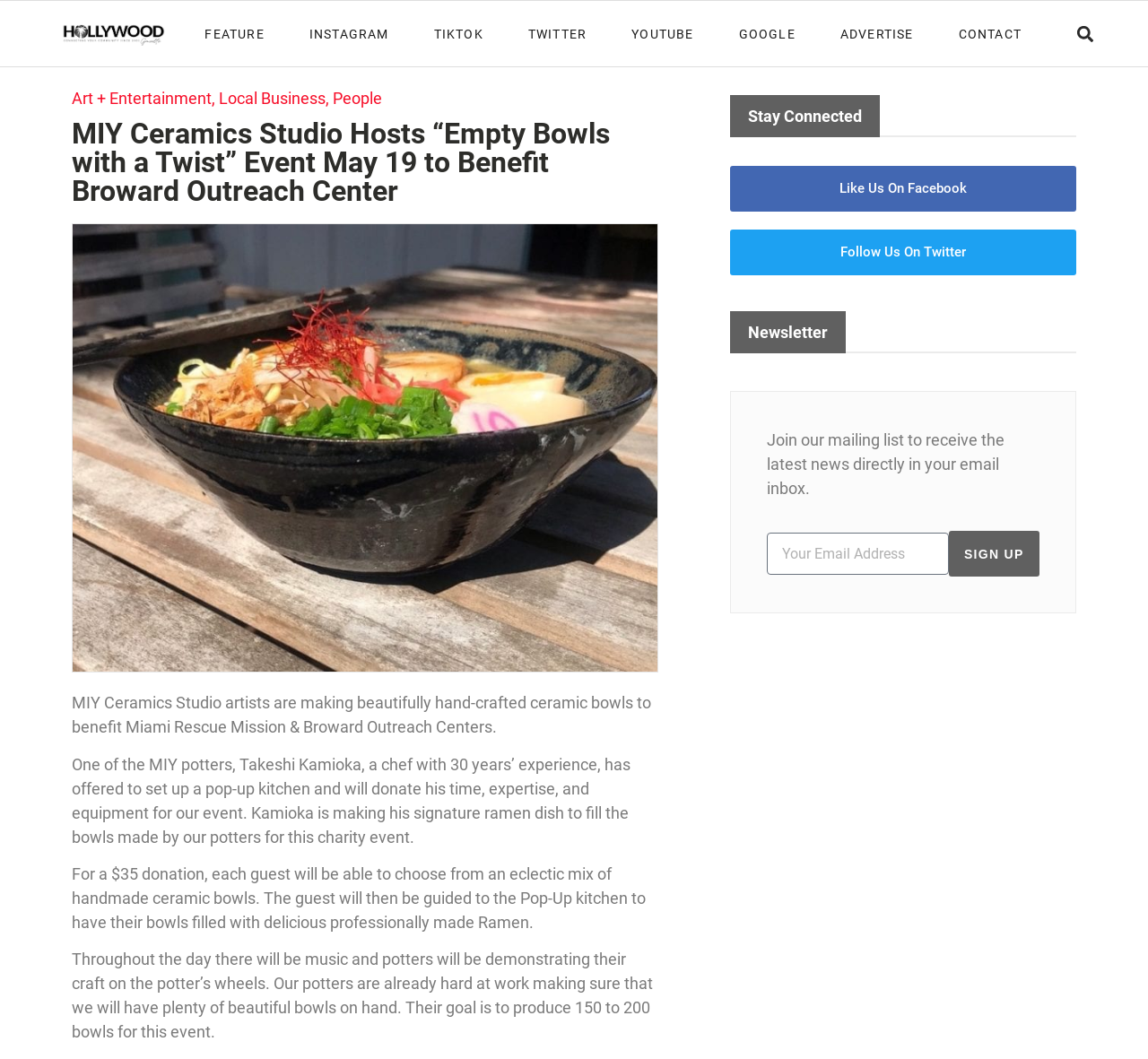How much is the donation for the event?
Based on the image, answer the question with a single word or brief phrase.

$35